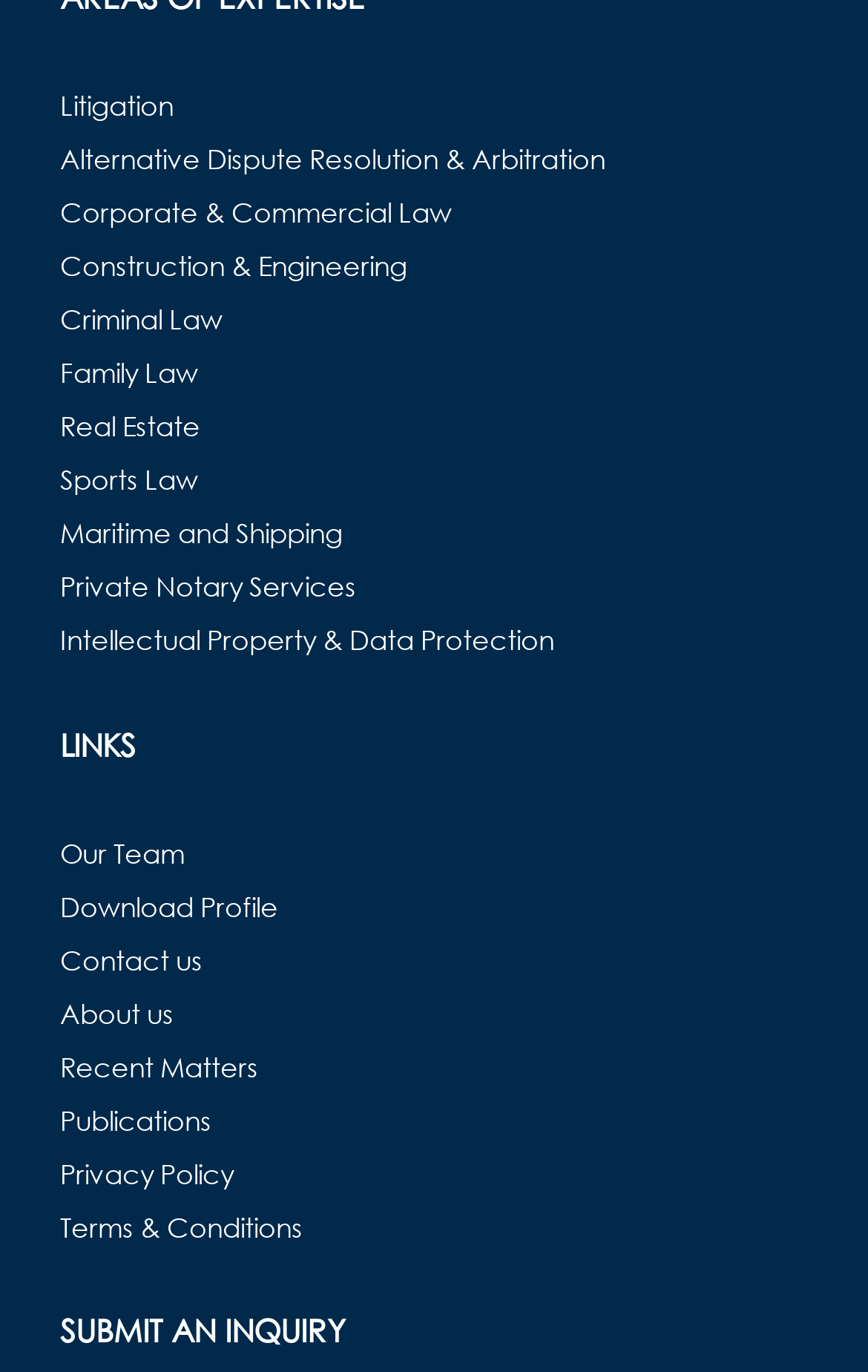What are the main practice areas of the law firm?
Please provide a detailed answer to the question.

Based on the links provided on the webpage, the main practice areas of the law firm include Litigation, Alternative Dispute Resolution & Arbitration, Corporate & Commercial Law, Construction & Engineering, and others.